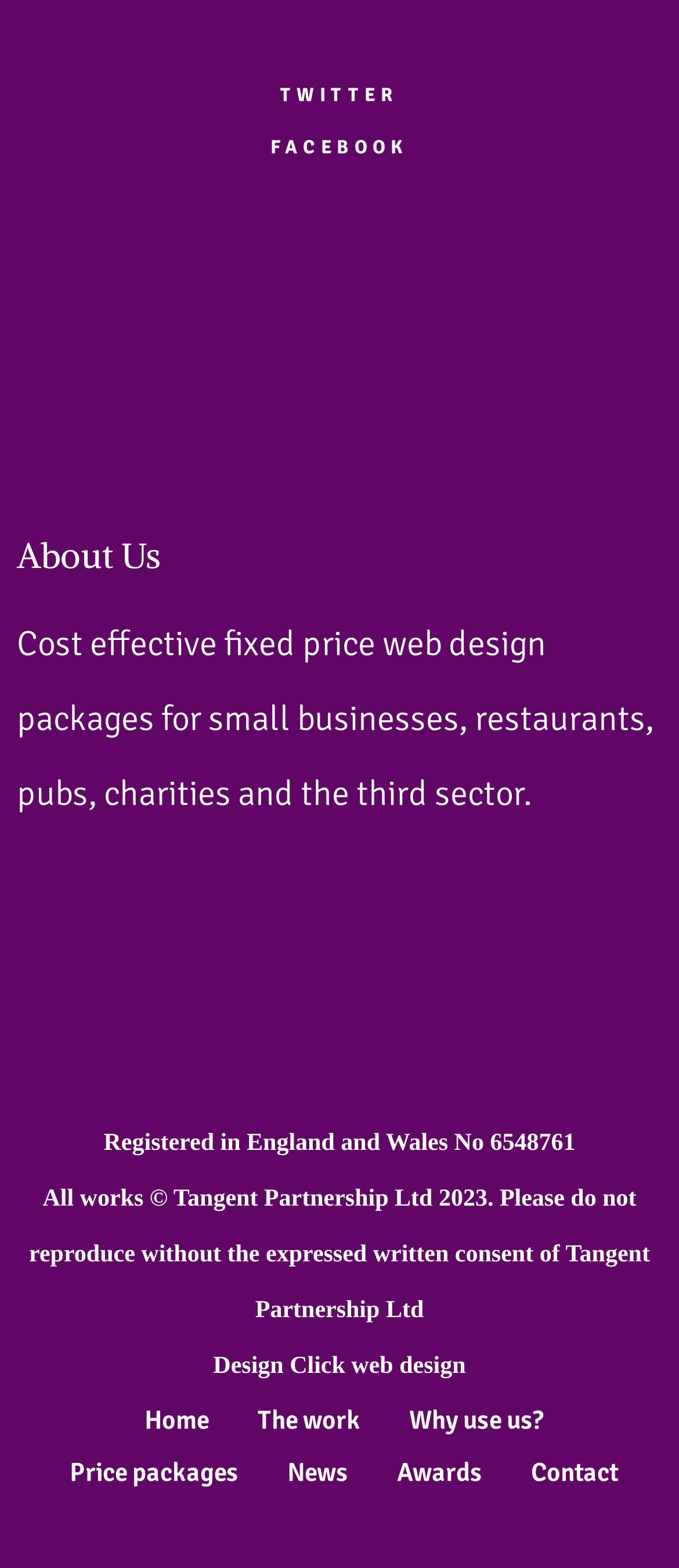Provide the bounding box coordinates of the HTML element described by the text: "Why use us?".

[0.603, 0.895, 0.8, 0.915]